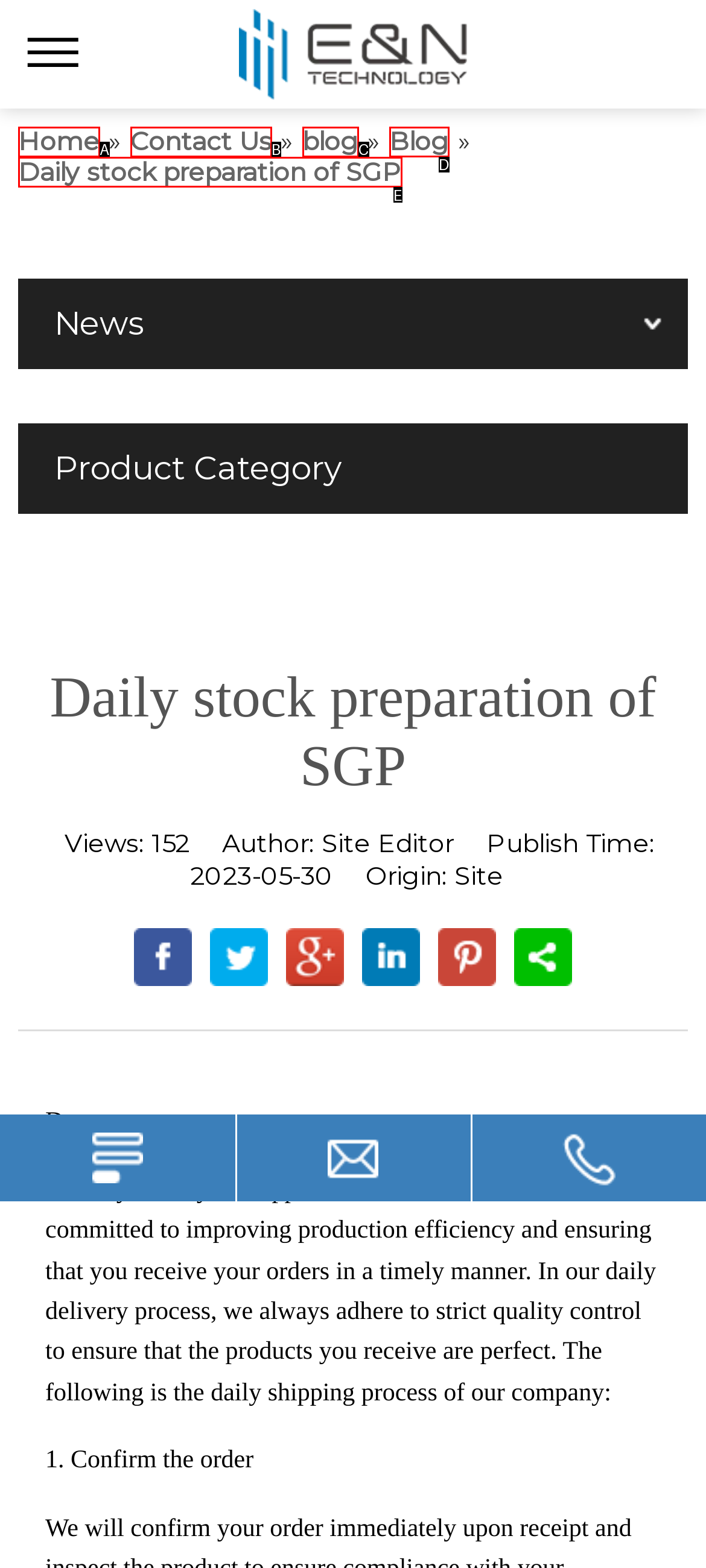Find the option that matches this description: blog
Provide the corresponding letter directly.

C